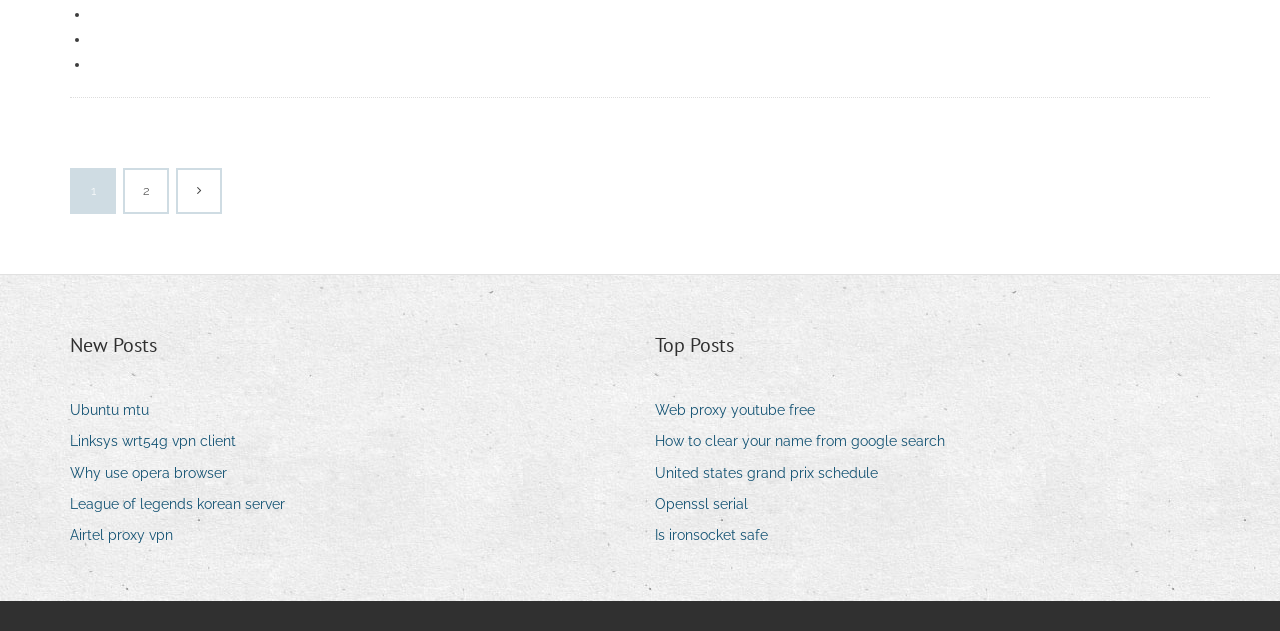Respond with a single word or short phrase to the following question: 
How many links are there in the 'Top Posts' section?

5